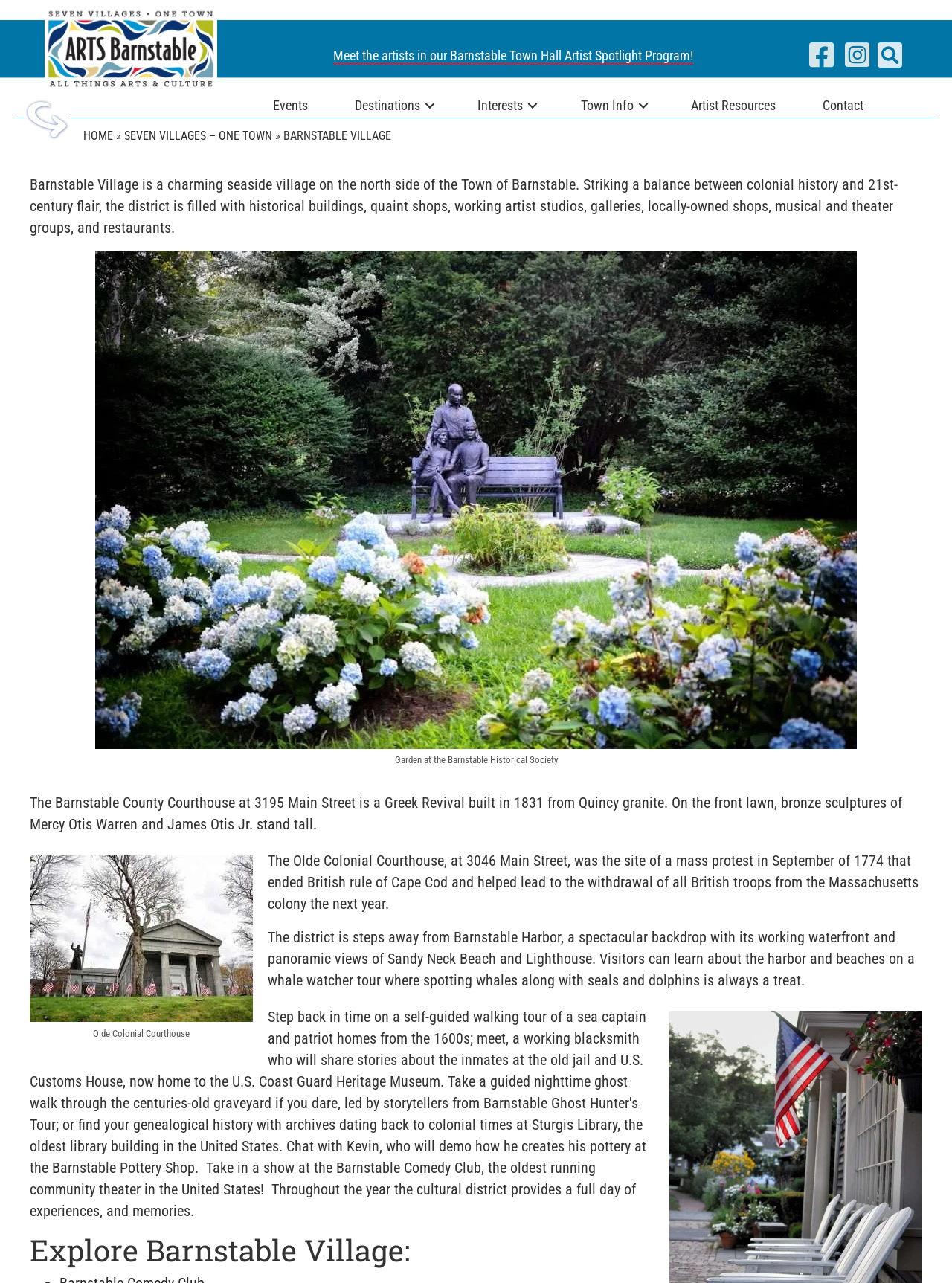Please identify the bounding box coordinates of the element that needs to be clicked to perform the following instruction: "Explore the Artist Spotlight Program".

[0.35, 0.036, 0.728, 0.05]